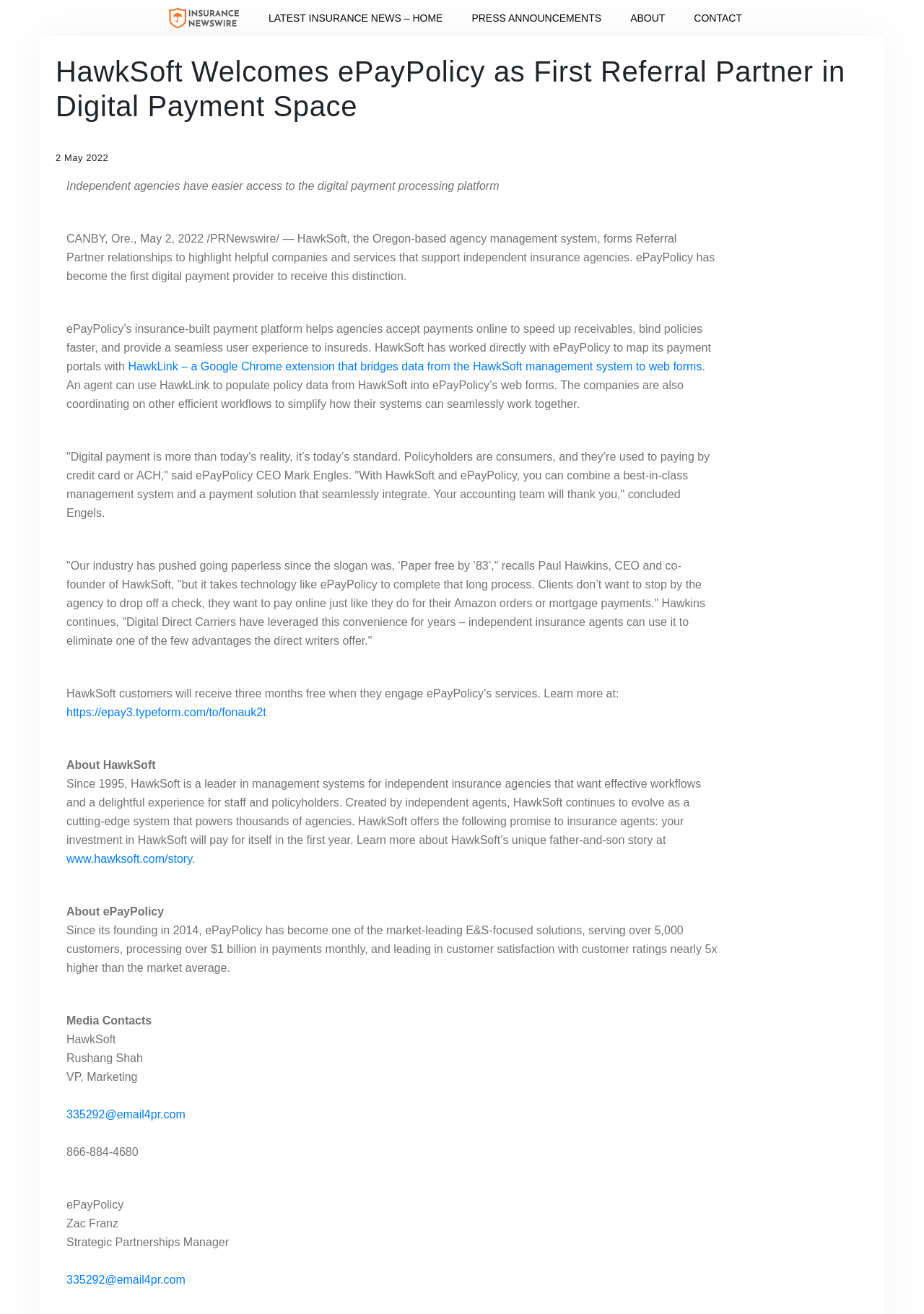Identify the bounding box coordinates for the region of the element that should be clicked to carry out the instruction: "Learn more about HawkSoft’s unique father-and-son story". The bounding box coordinates should be four float numbers between 0 and 1, i.e., [left, top, right, bottom].

[0.072, 0.649, 0.208, 0.658]